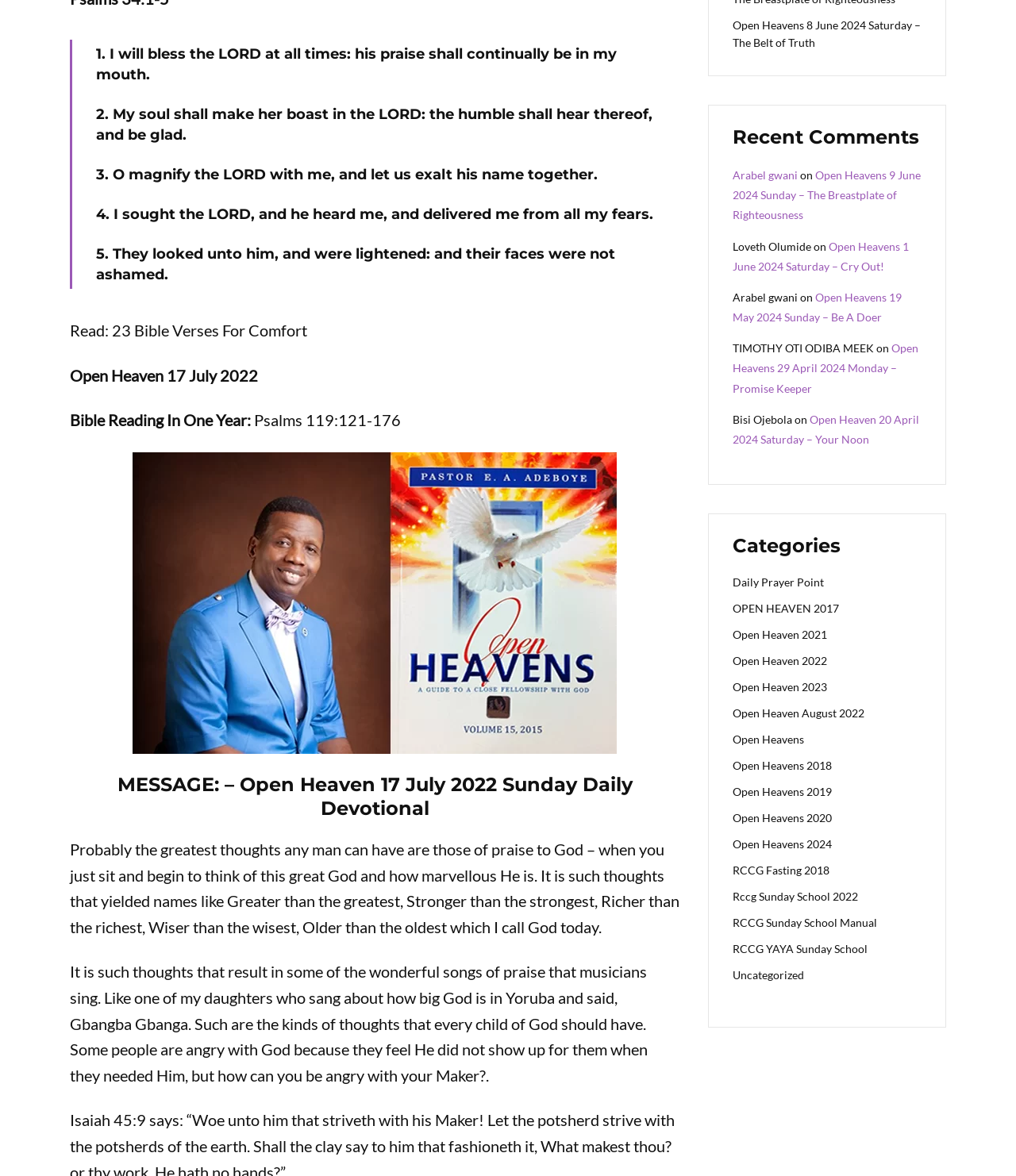From the webpage screenshot, predict the bounding box of the UI element that matches this description: "Open Heavens".

[0.721, 0.623, 0.791, 0.634]